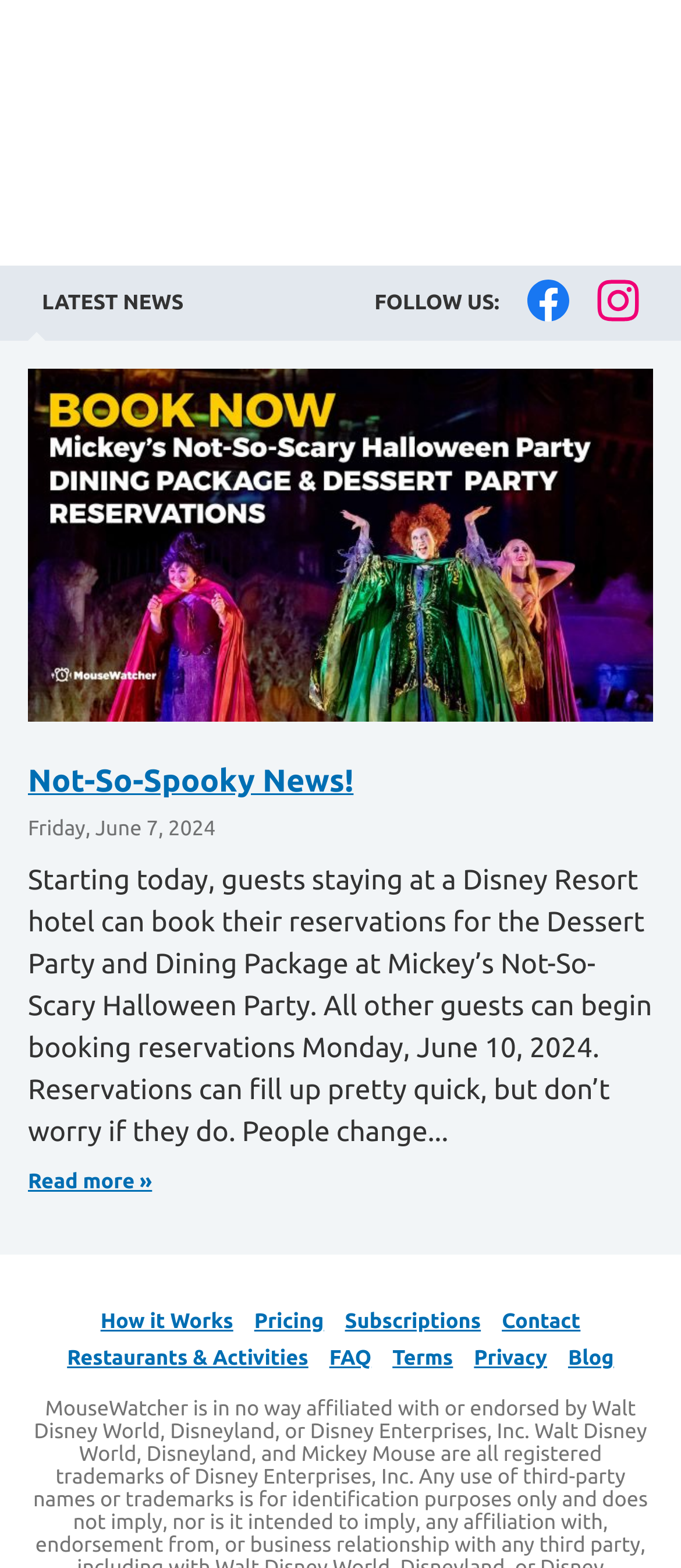Please identify the bounding box coordinates of the clickable area that will fulfill the following instruction: "Read more about Not-So-Spooky News!". The coordinates should be in the format of four float numbers between 0 and 1, i.e., [left, top, right, bottom].

[0.041, 0.746, 0.223, 0.761]